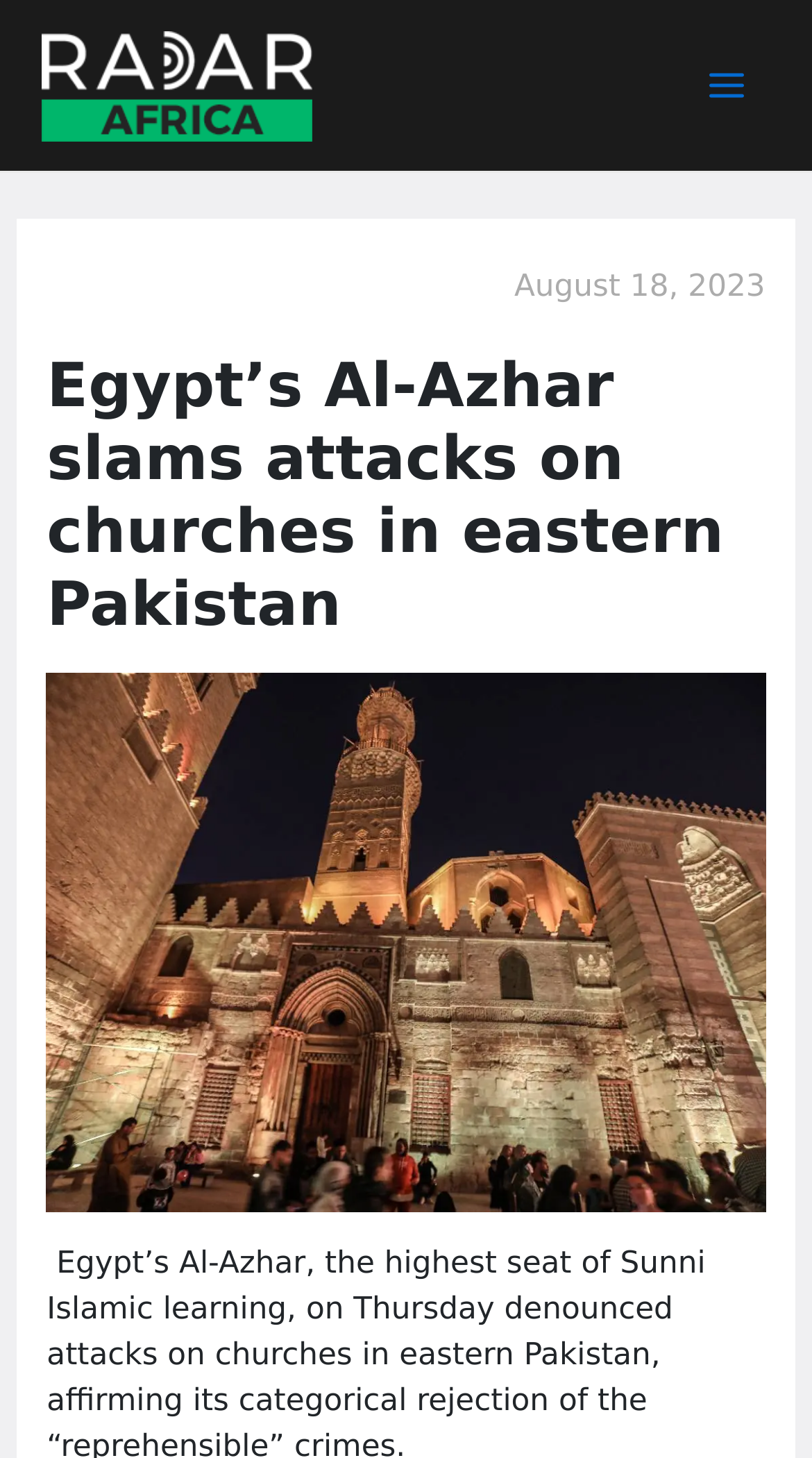Bounding box coordinates are given in the format (top-left x, top-left y, bottom-right x, bottom-right y). All values should be floating point numbers between 0 and 1. Provide the bounding box coordinate for the UI element described as: Main Menu

[0.841, 0.029, 0.949, 0.089]